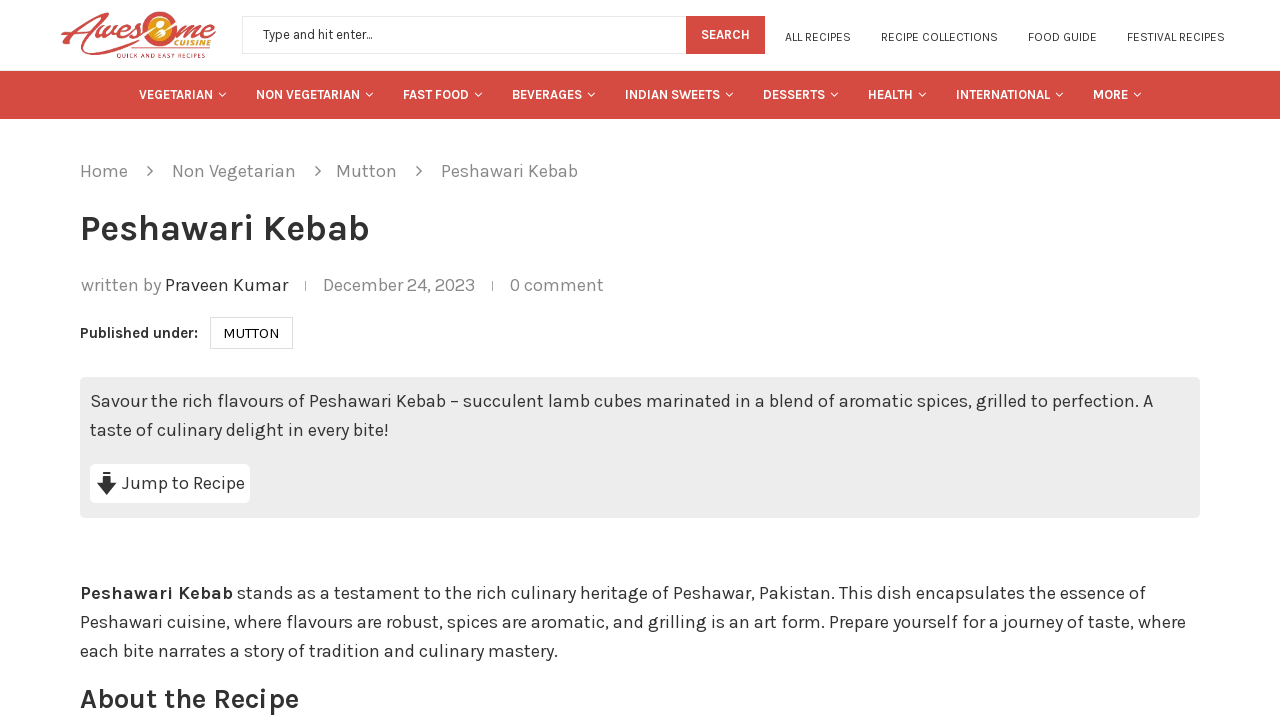Please provide a detailed answer to the question below based on the screenshot: 
What is the category of the recipe?

I found the answer by looking at the link element with the text 'MUTTON' which is located near the top of the webpage, indicating that it is the category of the recipe.